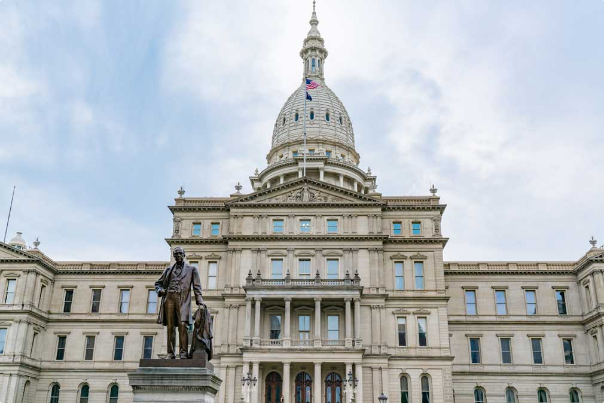Create an elaborate description of the image, covering every aspect.

The image captures the grand exterior of the Michigan State Capitol Building in Lansing, showcasing its impressive architecture under a cloudy sky. The iconic dome, adorned with a flag, rises majestically above the facade, highlighting the building's significance as a center of government and legislative activity. In the foreground, a statue stands prominently, adding historical context and honoring key figures in Michigan's history. This scene encapsulates the dynamic environment of Michigan's political landscape, where important decisions and discussions shape the future of the state.